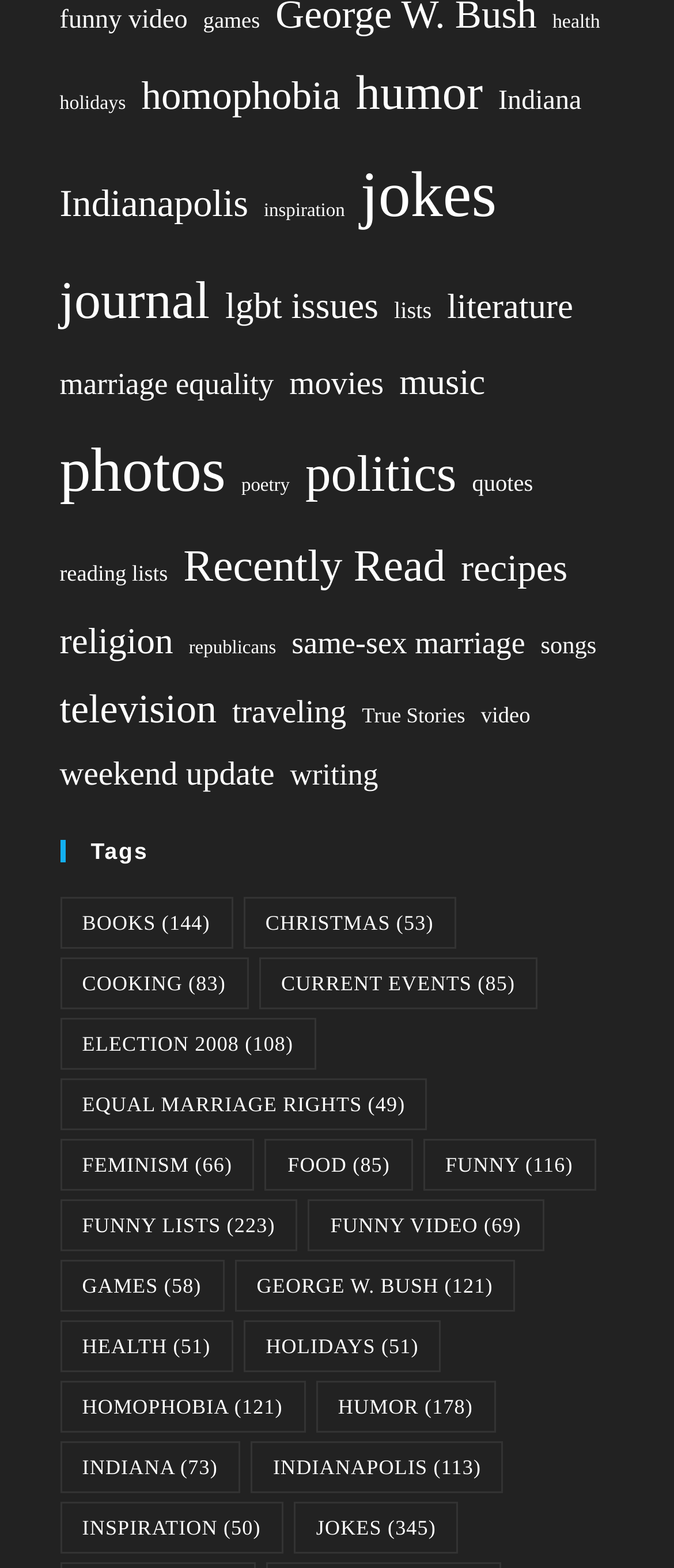Is the 'lgbt issues' category to the left or right of the 'literature' category?
Answer the question with a single word or phrase, referring to the image.

left